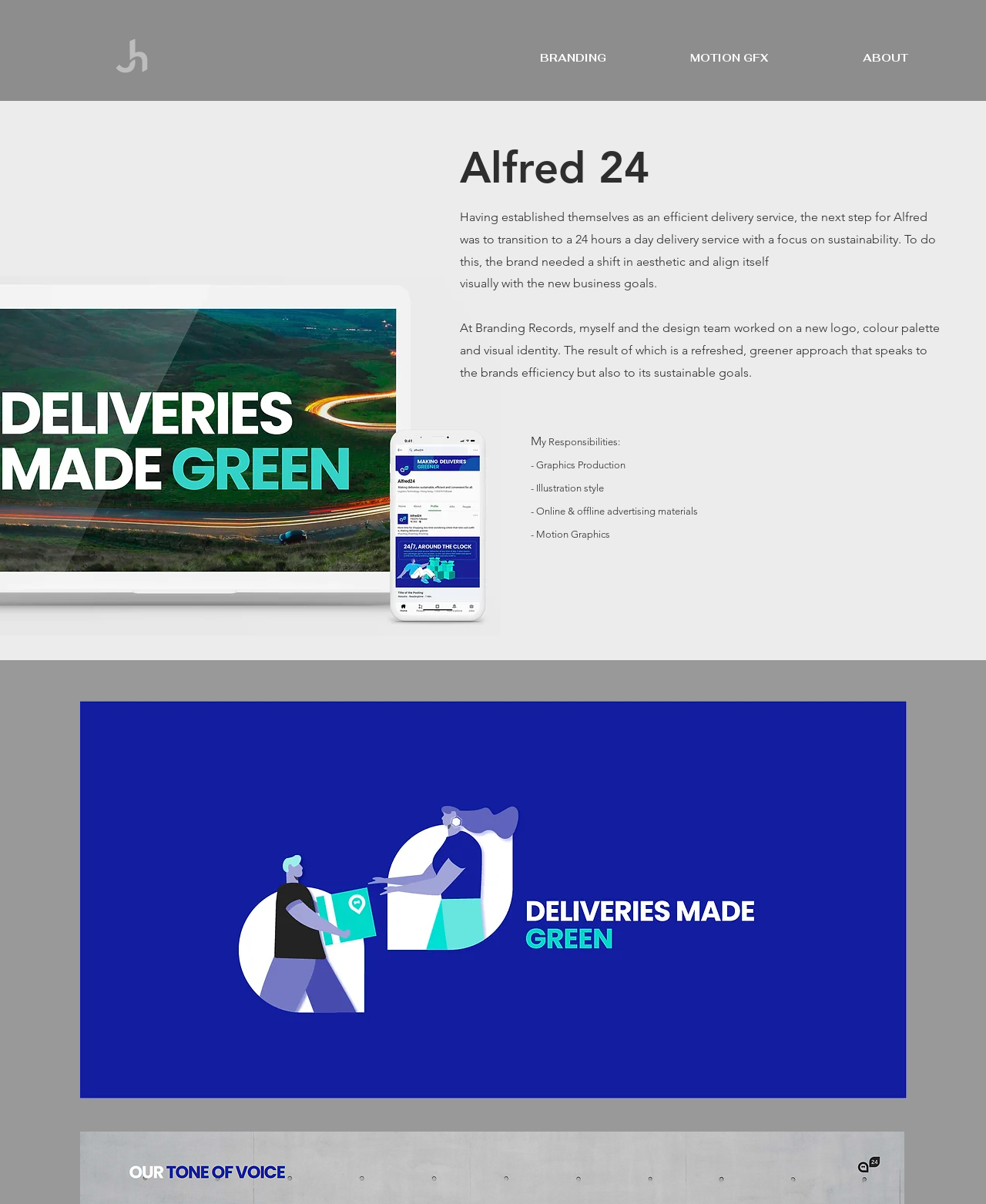What is the designer's role in the project?
Using the information presented in the image, please offer a detailed response to the question.

I found the designer's role in the project by looking at the static text elements that list the responsibilities, which include 'Graphics Production', 'Illustration style', 'Online & offline advertising materials', and 'Motion Graphics'. This suggests that the designer was involved in these aspects of the project.